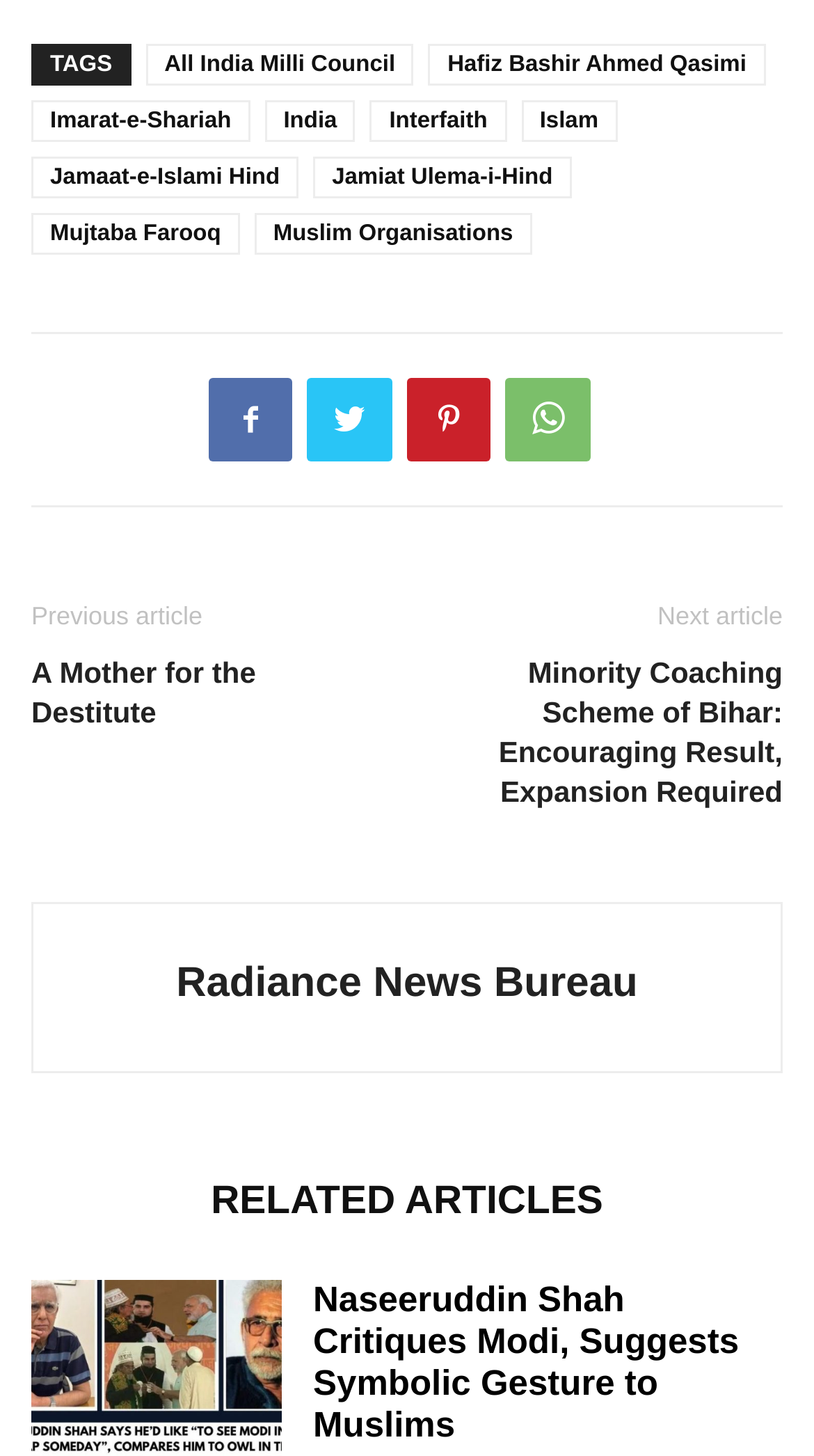Please provide the bounding box coordinates for the element that needs to be clicked to perform the following instruction: "Explore the Minority Coaching Scheme of Bihar". The coordinates should be given as four float numbers between 0 and 1, i.e., [left, top, right, bottom].

[0.526, 0.449, 0.962, 0.558]